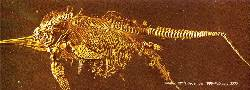Generate a detailed caption that describes the image.

The image displays a fossilized Ichthyosaur, a marine reptile that lived during the time of the dinosaurs. This specific specimen is notable for depicting a mother Ichthyosaur giving birth, showcasing the fossilization process as instantaneous. The context surrounding this fossil includes claims related to Noah's flood, suggesting that many fossils, including this one, were formed rapidly under extraordinary conditions rather than over millions of years. The accompanying text highlights the significance of such instantaneous fossilization in understanding prehistoric life and challenges conventional geological timelines.